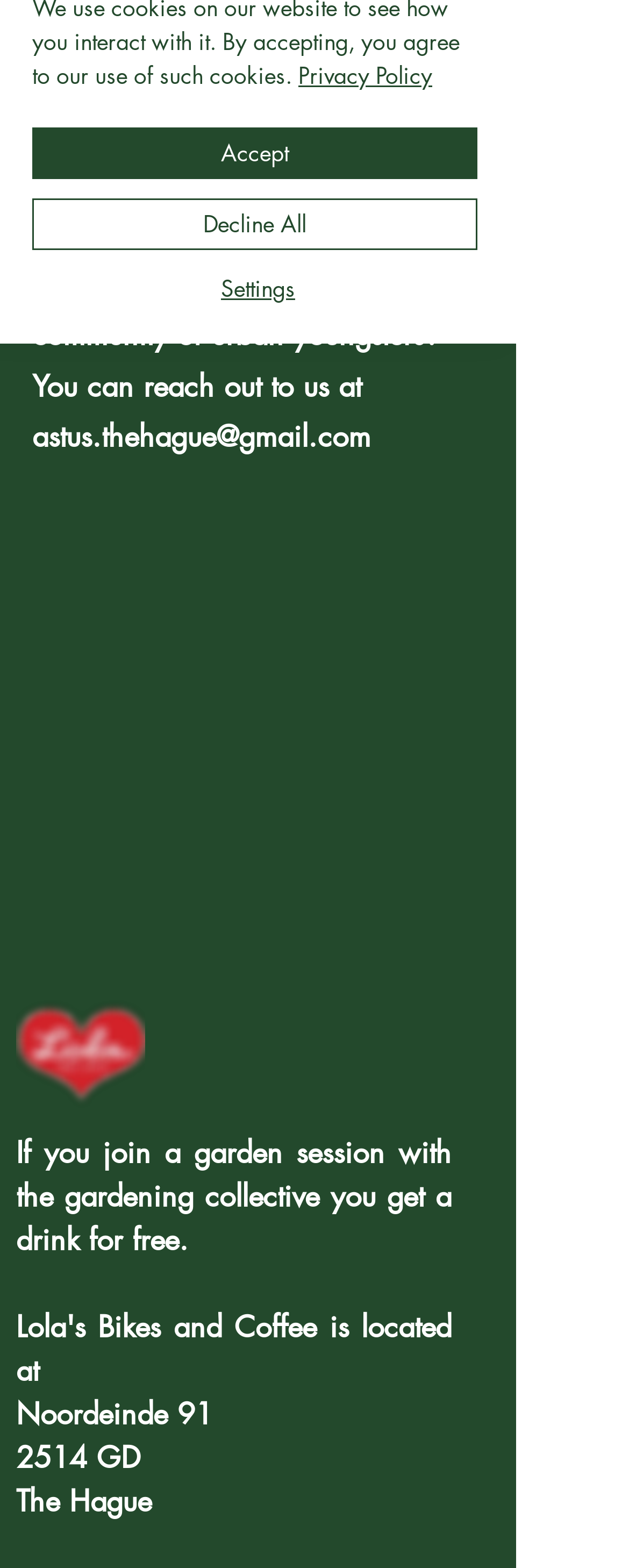For the element described, predict the bounding box coordinates as (top-left x, top-left y, bottom-right x, bottom-right y). All values should be between 0 and 1. Element description: Decline All

[0.051, 0.127, 0.759, 0.159]